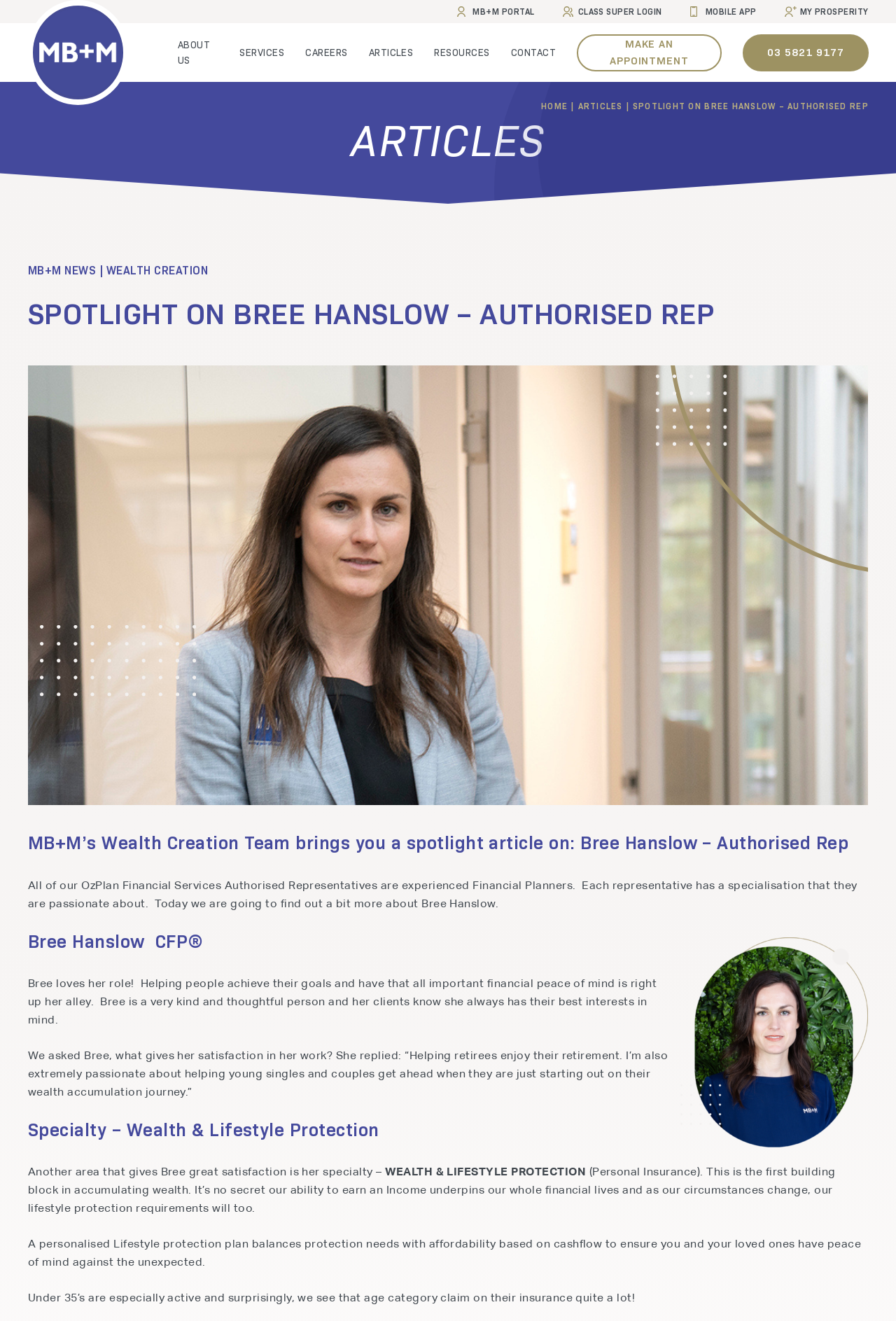Please identify the bounding box coordinates of the element's region that I should click in order to complete the following instruction: "Go to ABOUT US". The bounding box coordinates consist of four float numbers between 0 and 1, i.e., [left, top, right, bottom].

[0.198, 0.023, 0.244, 0.057]